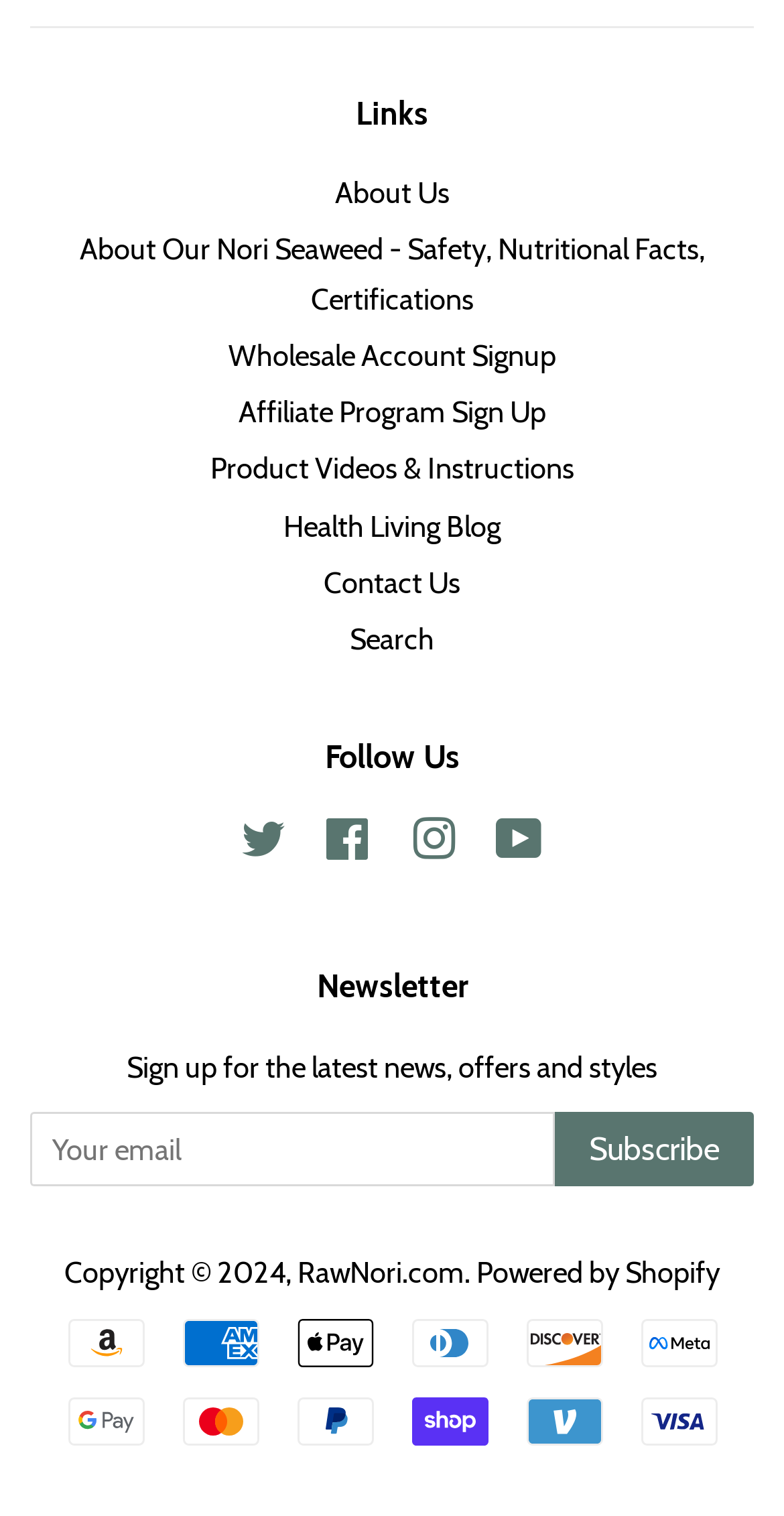Locate the bounding box coordinates of the item that should be clicked to fulfill the instruction: "Follow on Twitter".

[0.308, 0.546, 0.364, 0.57]